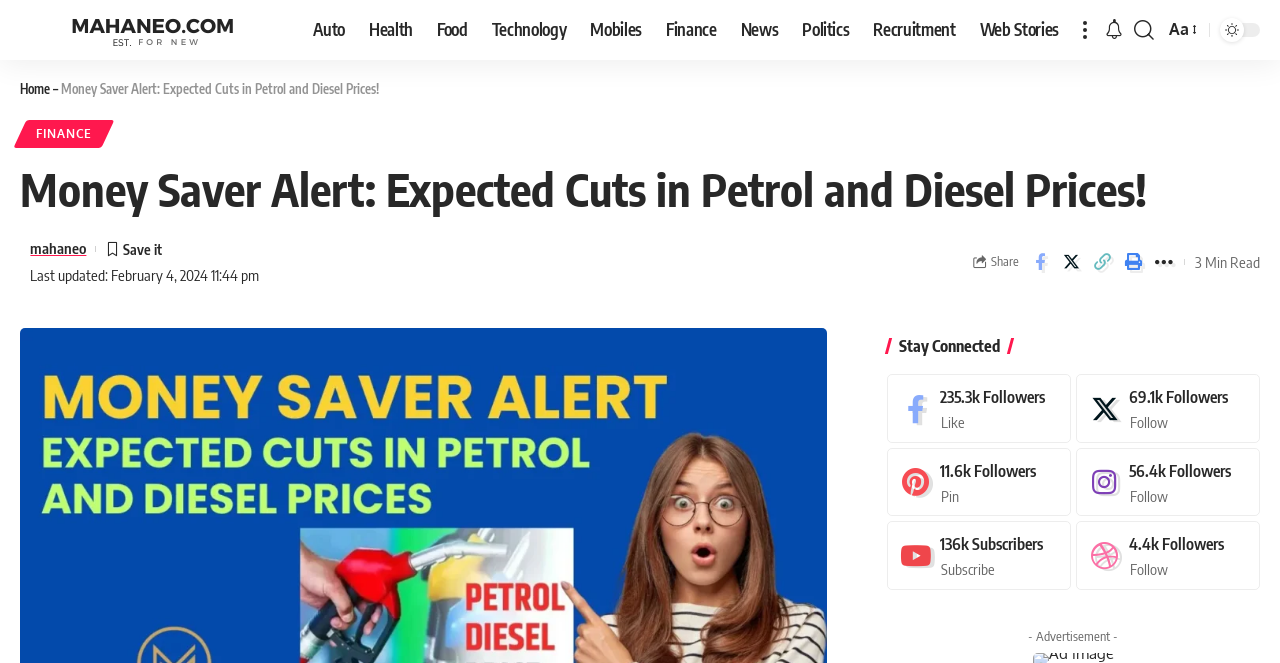Please answer the following question using a single word or phrase: 
What is the expected change in petrol and diesel prices?

Significant reduction